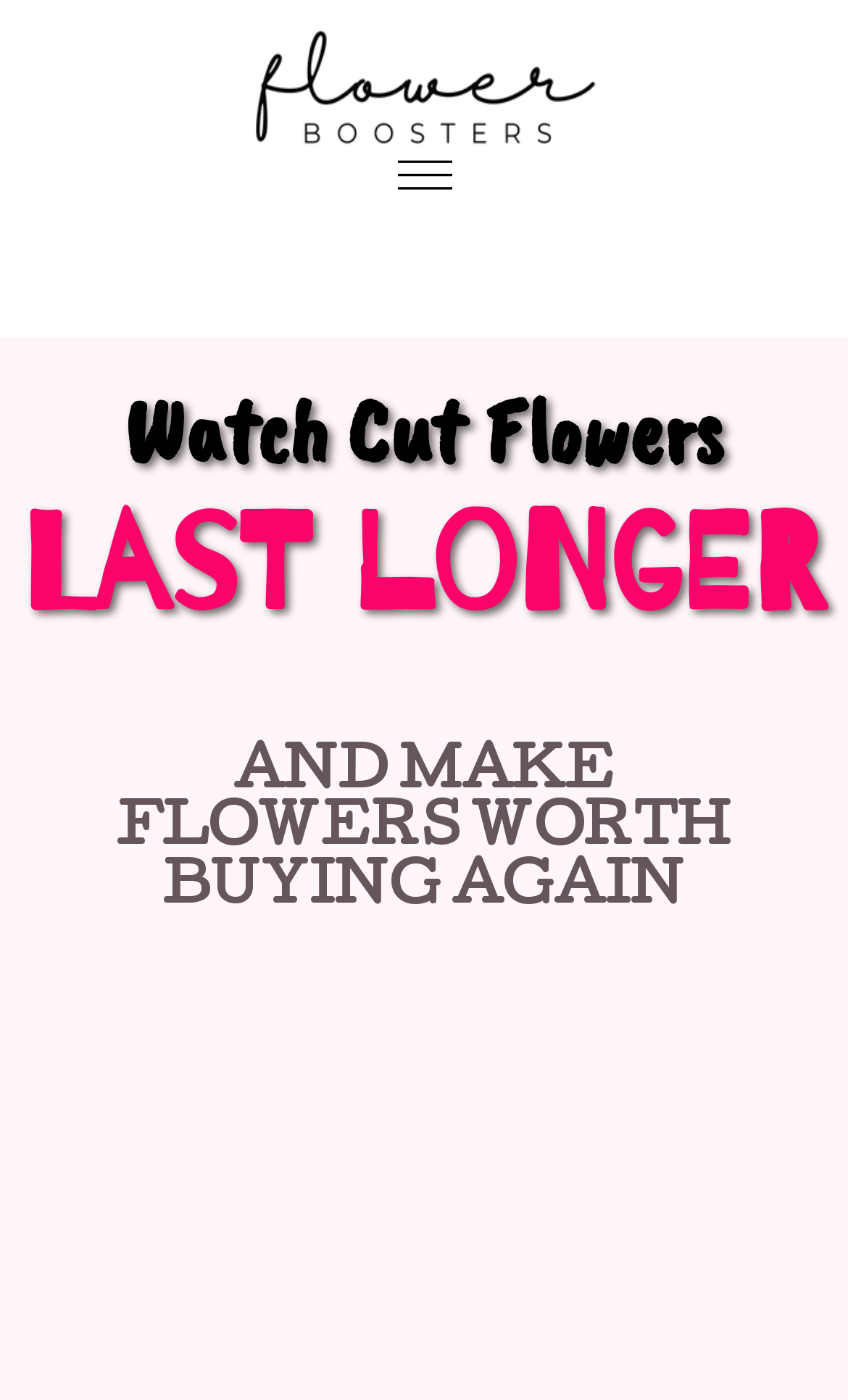Respond with a single word or phrase:
Are there any images on this webpage?

Yes